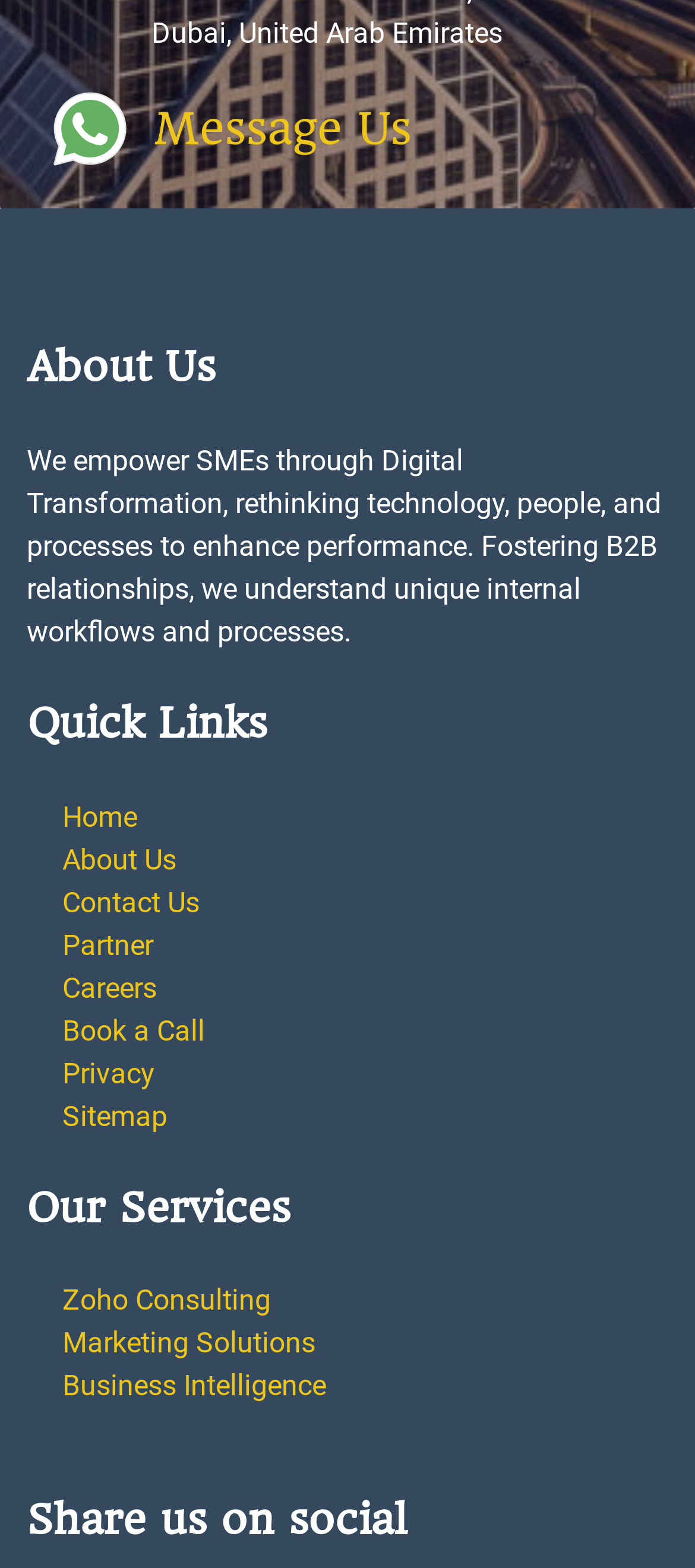Answer the question using only one word or a concise phrase: What is the purpose of the 'Message Us' link?

To send a message